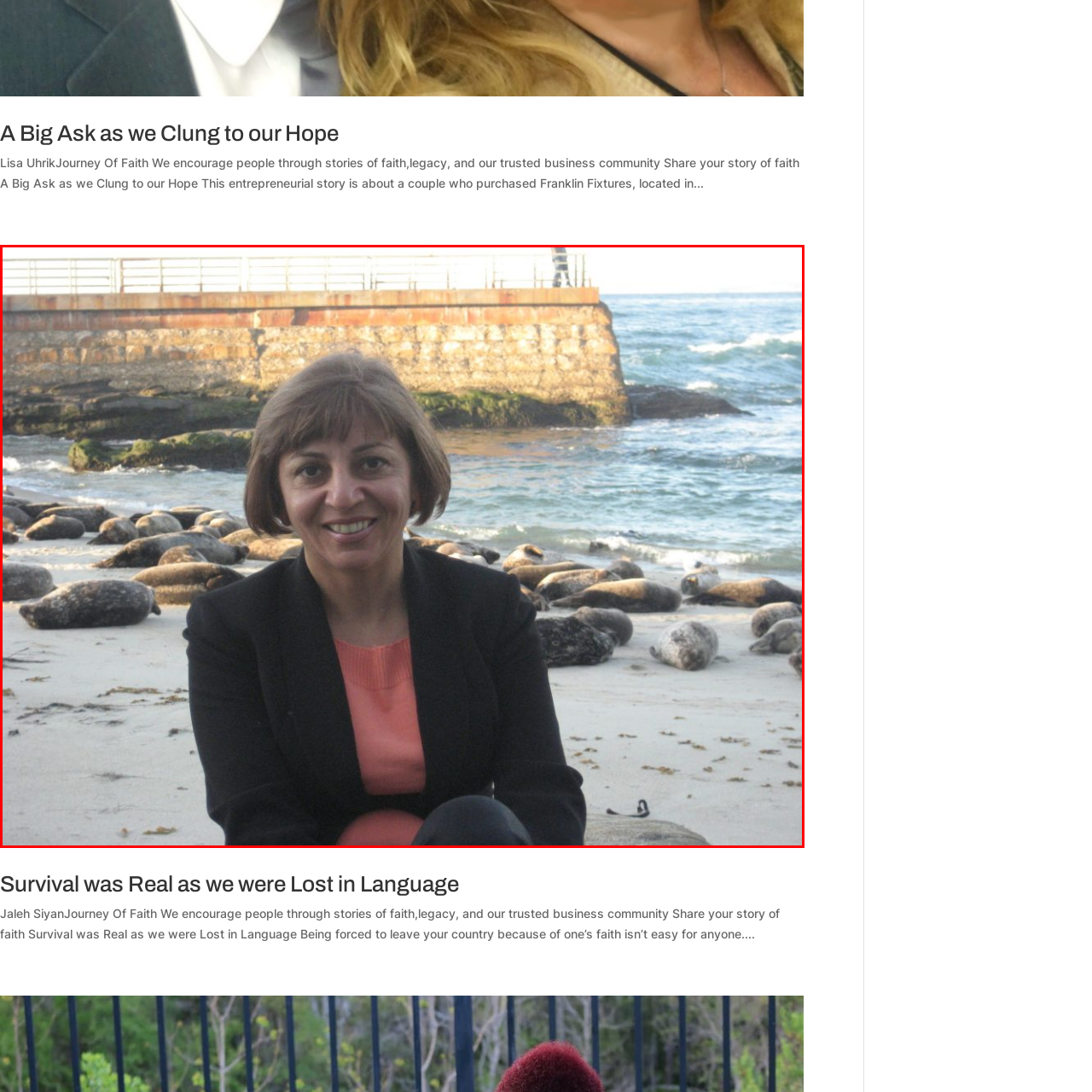What is the setting of the image?
Observe the image marked by the red bounding box and generate a detailed answer to the question.

The image captures a warm moment by the seaside, featuring a smiling woman seated on the sandy beach amidst a backdrop of smooth stones and gentle ocean waves, which clearly indicates that the setting of the image is a coastal area.